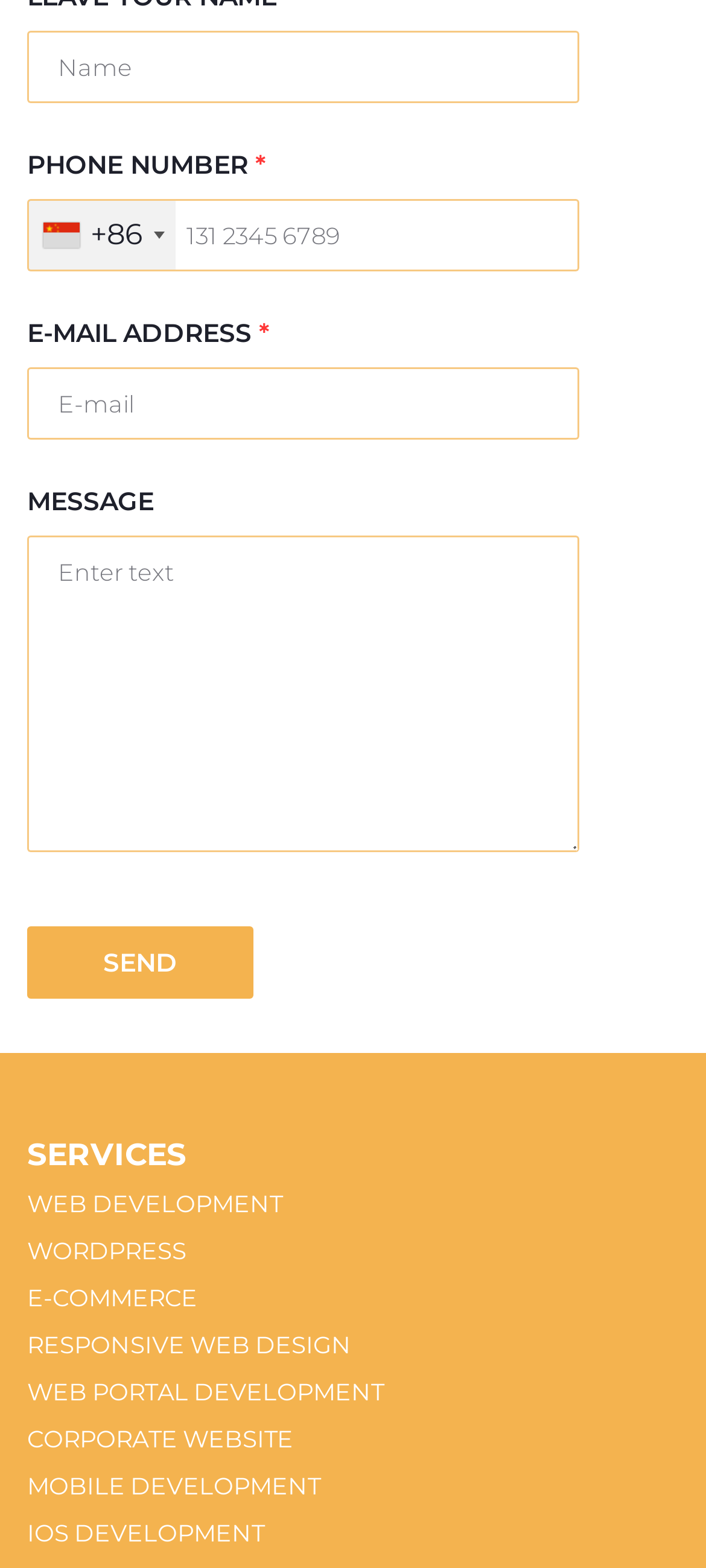Pinpoint the bounding box coordinates of the area that should be clicked to complete the following instruction: "Type your phone number". The coordinates must be given as four float numbers between 0 and 1, i.e., [left, top, right, bottom].

[0.038, 0.127, 0.821, 0.173]